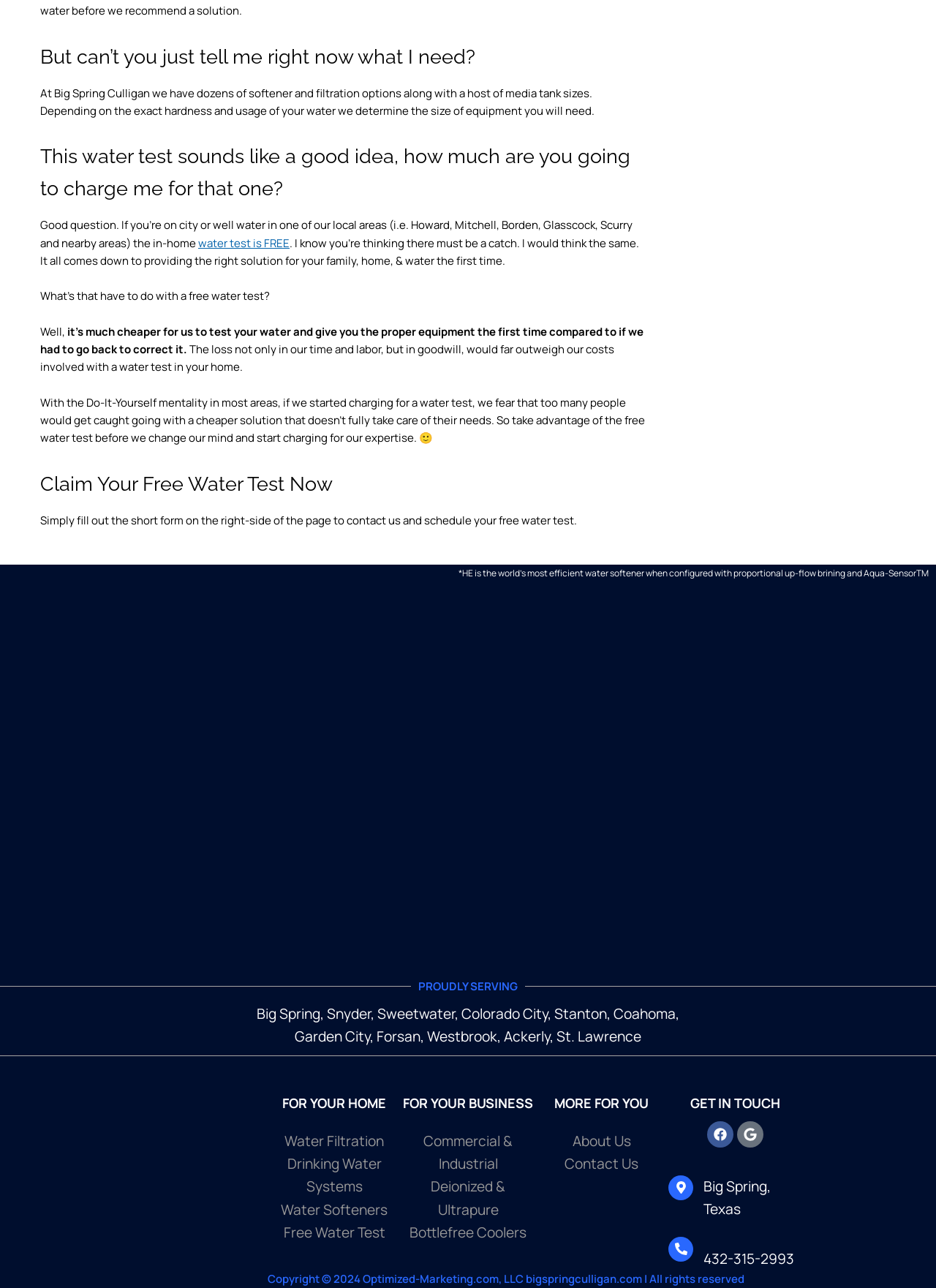Please identify the bounding box coordinates of where to click in order to follow the instruction: "Click the 'water test is FREE' link".

[0.212, 0.183, 0.309, 0.194]